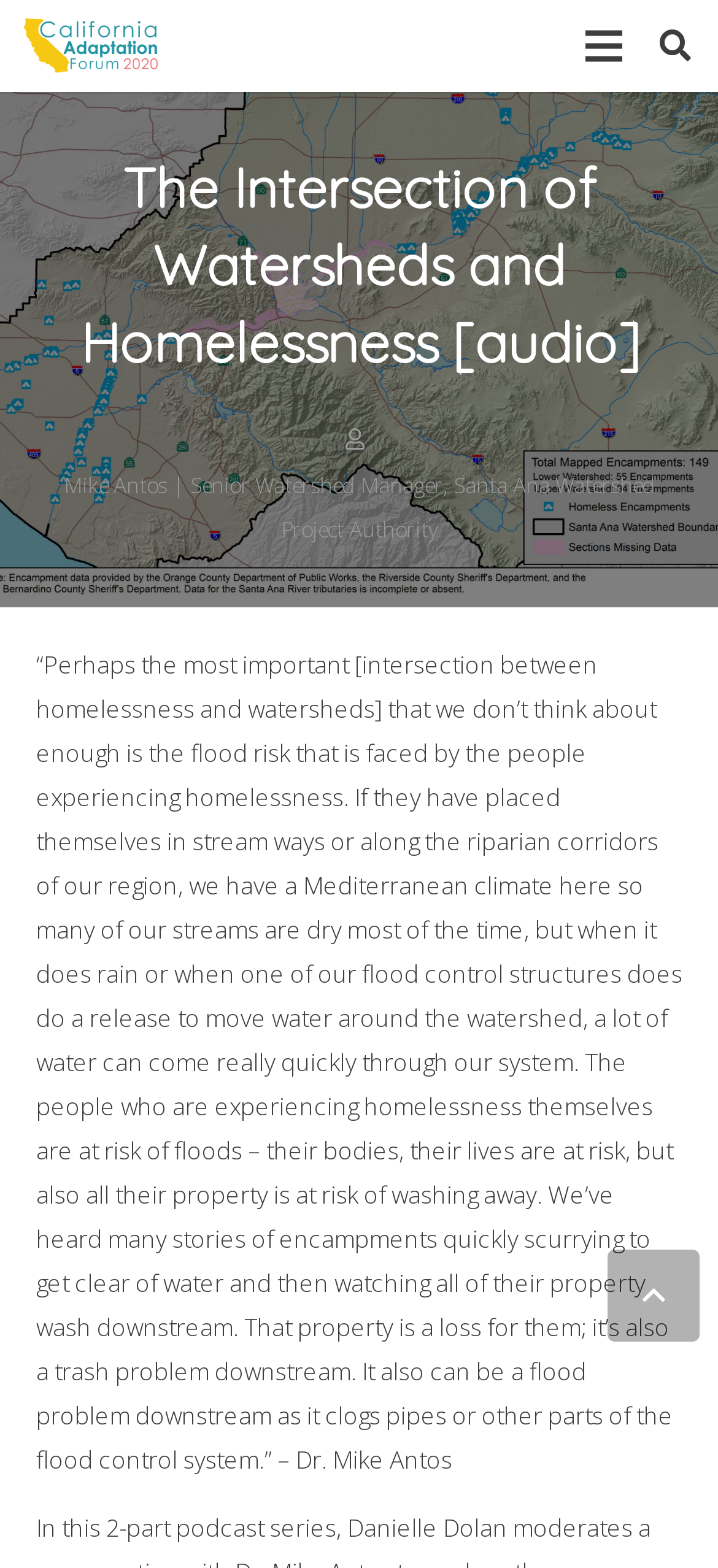Predict the bounding box coordinates for the UI element described as: "alt="Okaki"". The coordinates should be four float numbers between 0 and 1, presented as [left, top, right, bottom].

None